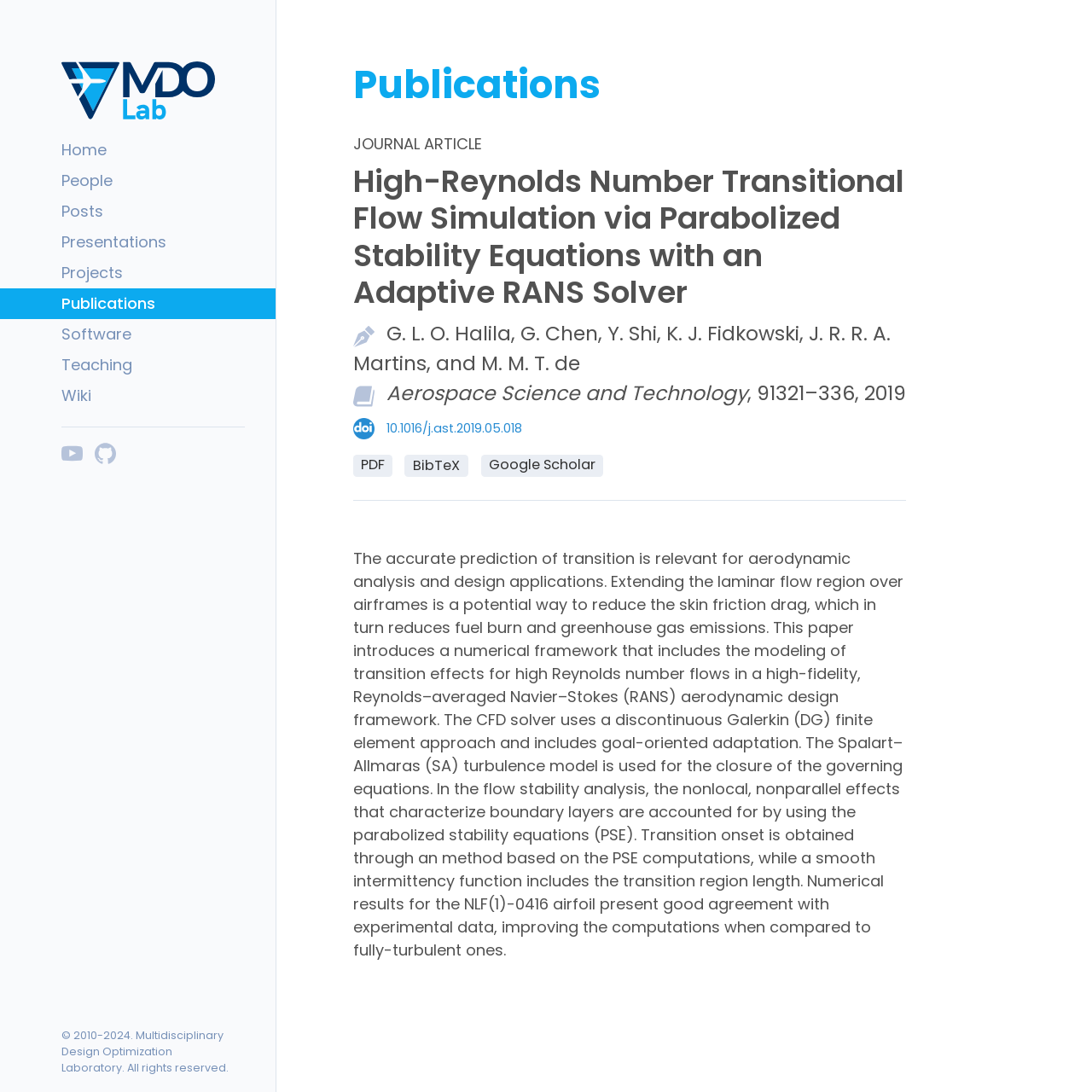Reply to the question with a single word or phrase:
What is the name of the airfoil used in the numerical results?

NLF(1)-0416